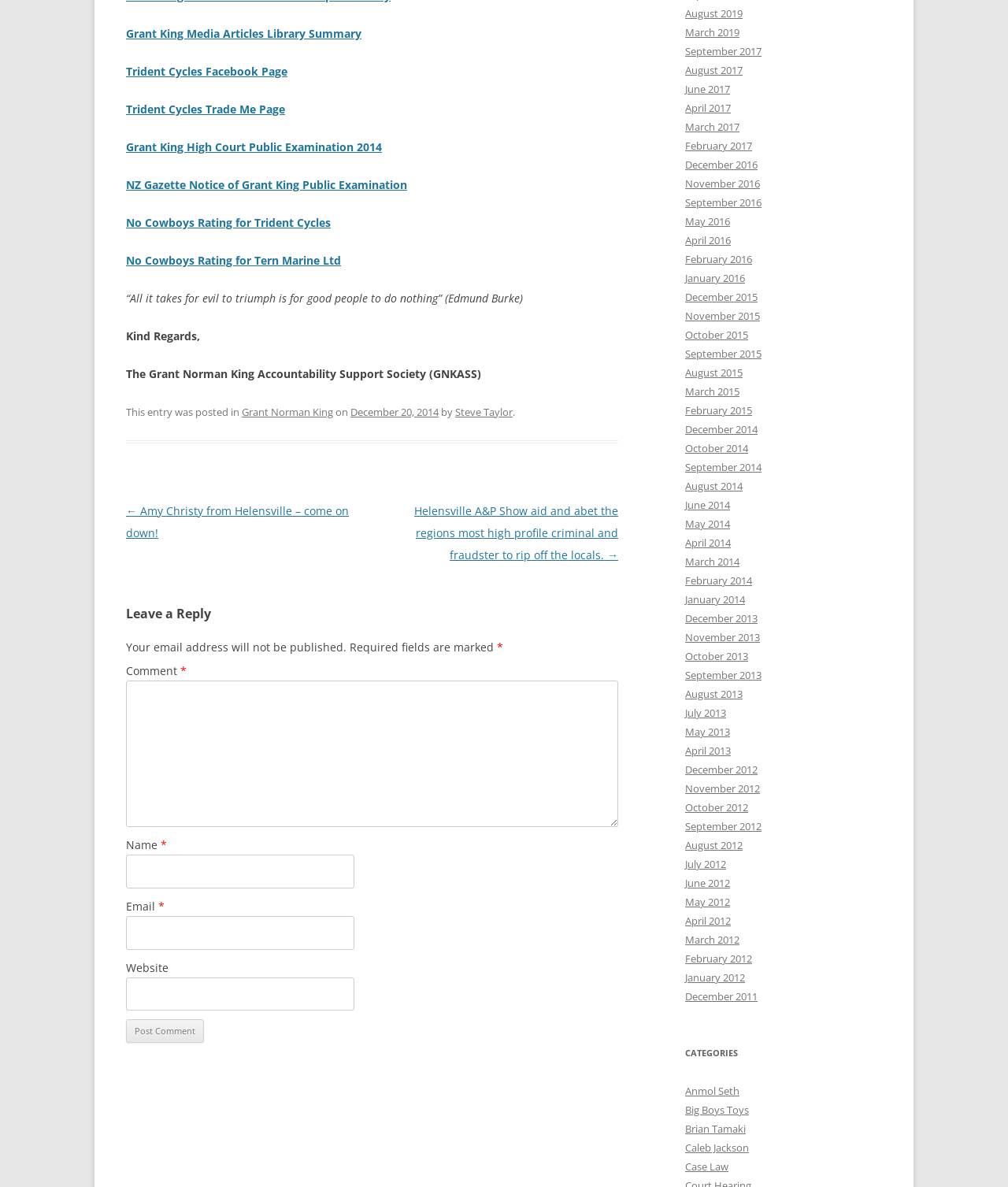Determine the bounding box coordinates of the section to be clicked to follow the instruction: "Click on the 'Helensville A&P Show aid and abet the regions most high profile criminal and fraudster to rip off the locals.' link". The coordinates should be given as four float numbers between 0 and 1, formatted as [left, top, right, bottom].

[0.411, 0.424, 0.613, 0.474]